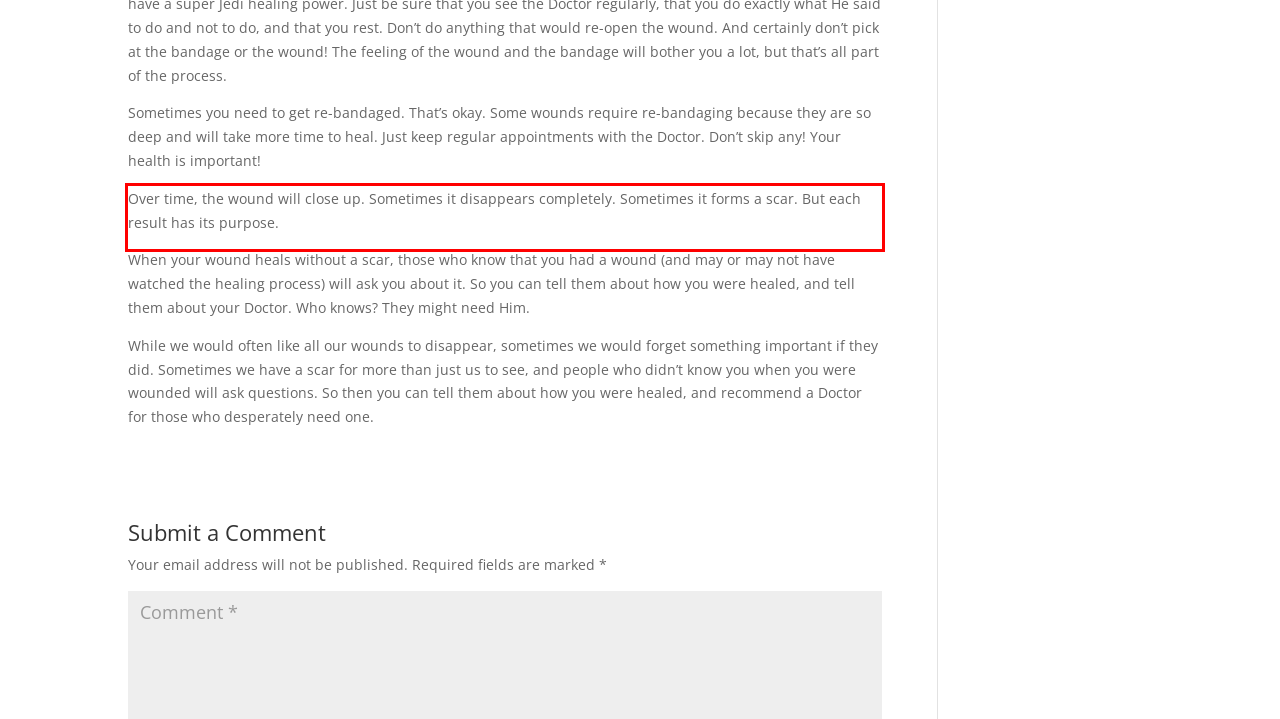Examine the webpage screenshot and use OCR to recognize and output the text within the red bounding box.

Over time, the wound will close up. Sometimes it disappears completely. Sometimes it forms a scar. But each result has its purpose.